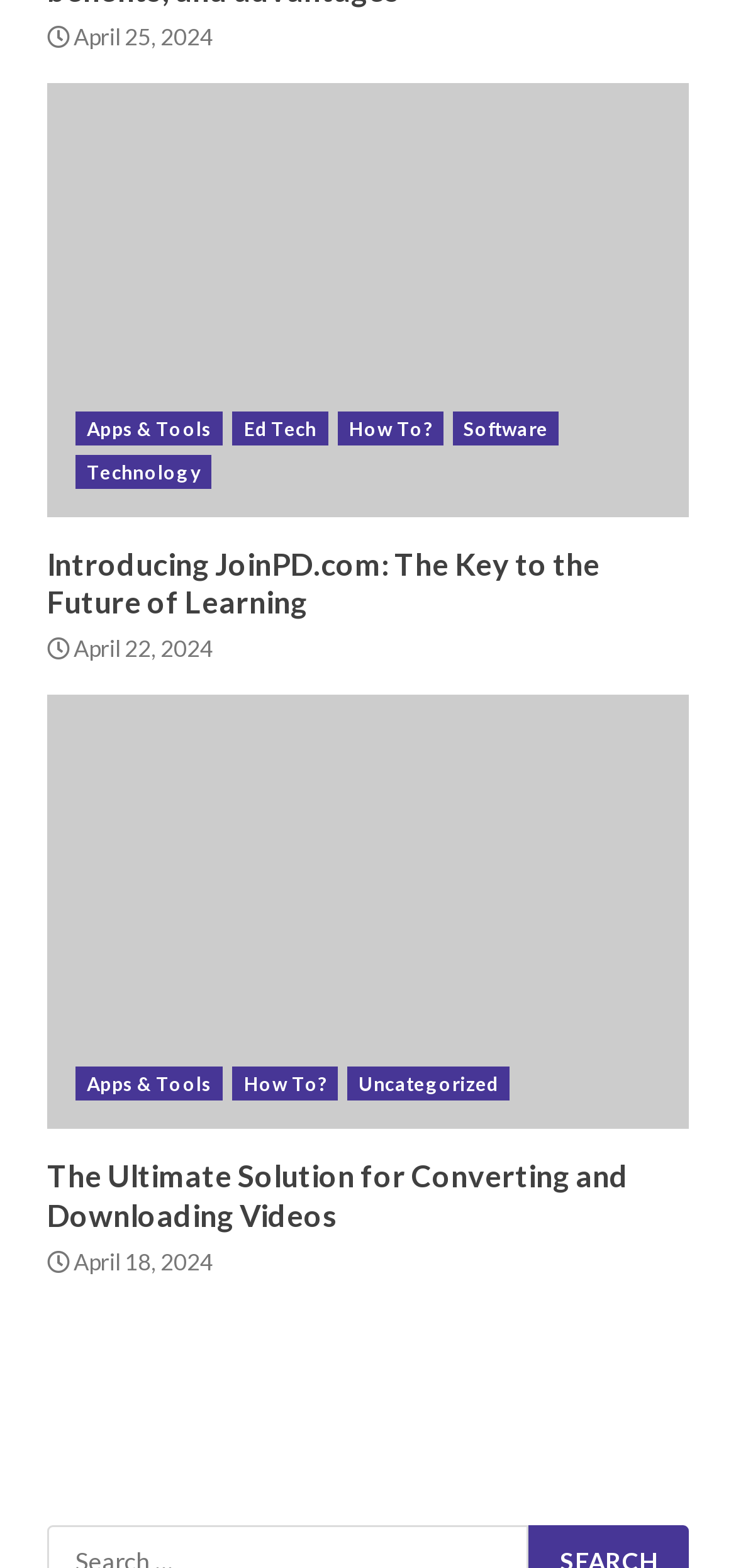From the given element description: "Technology", find the bounding box for the UI element. Provide the coordinates as four float numbers between 0 and 1, in the order [left, top, right, bottom].

[0.103, 0.29, 0.287, 0.311]